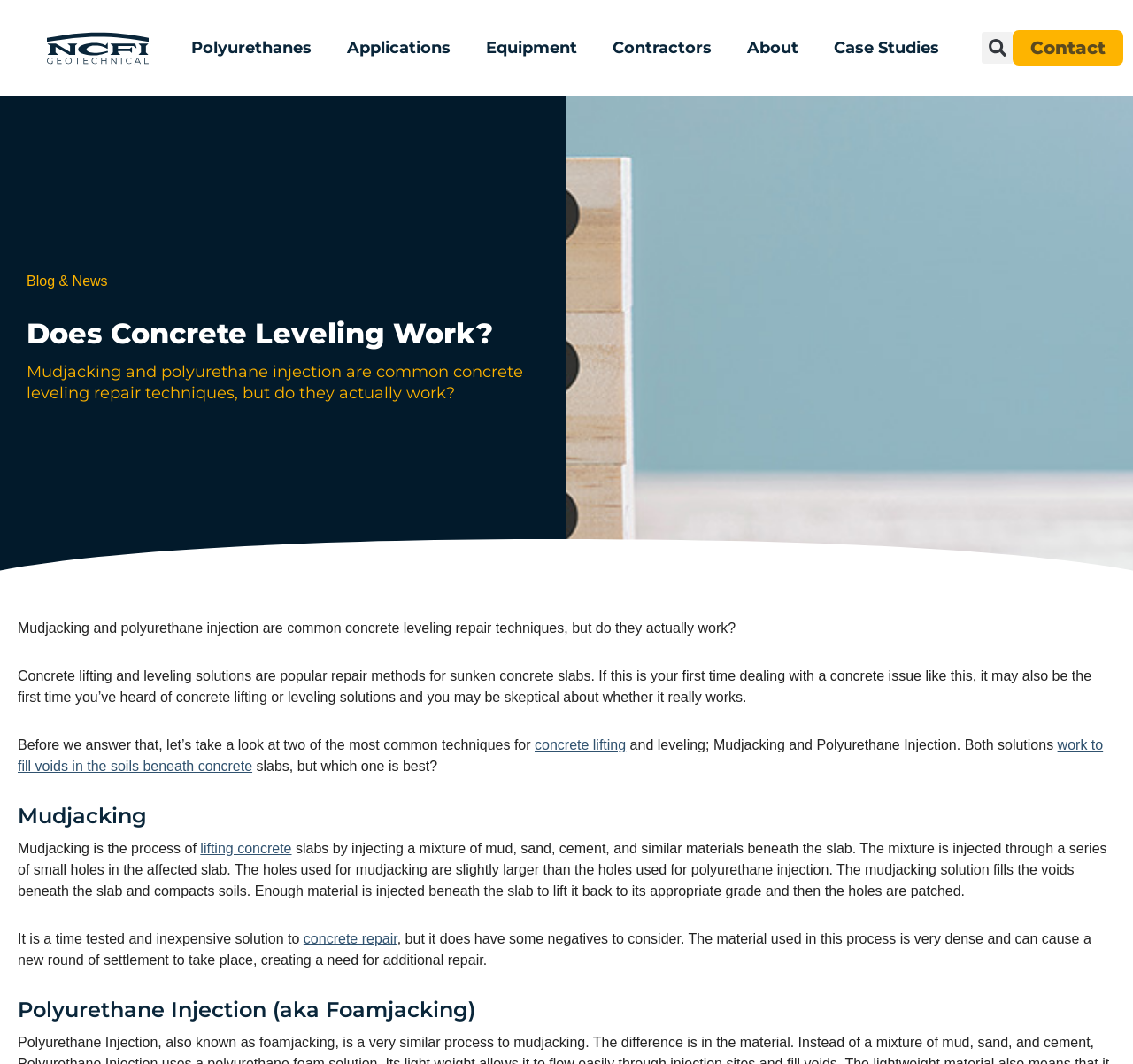What are the two common techniques for concrete leveling?
Please provide a detailed answer to the question.

The webpage mentions that 'Mudjacking and polyurethane injection are common concrete leveling repair techniques', and further explains each technique in separate sections.